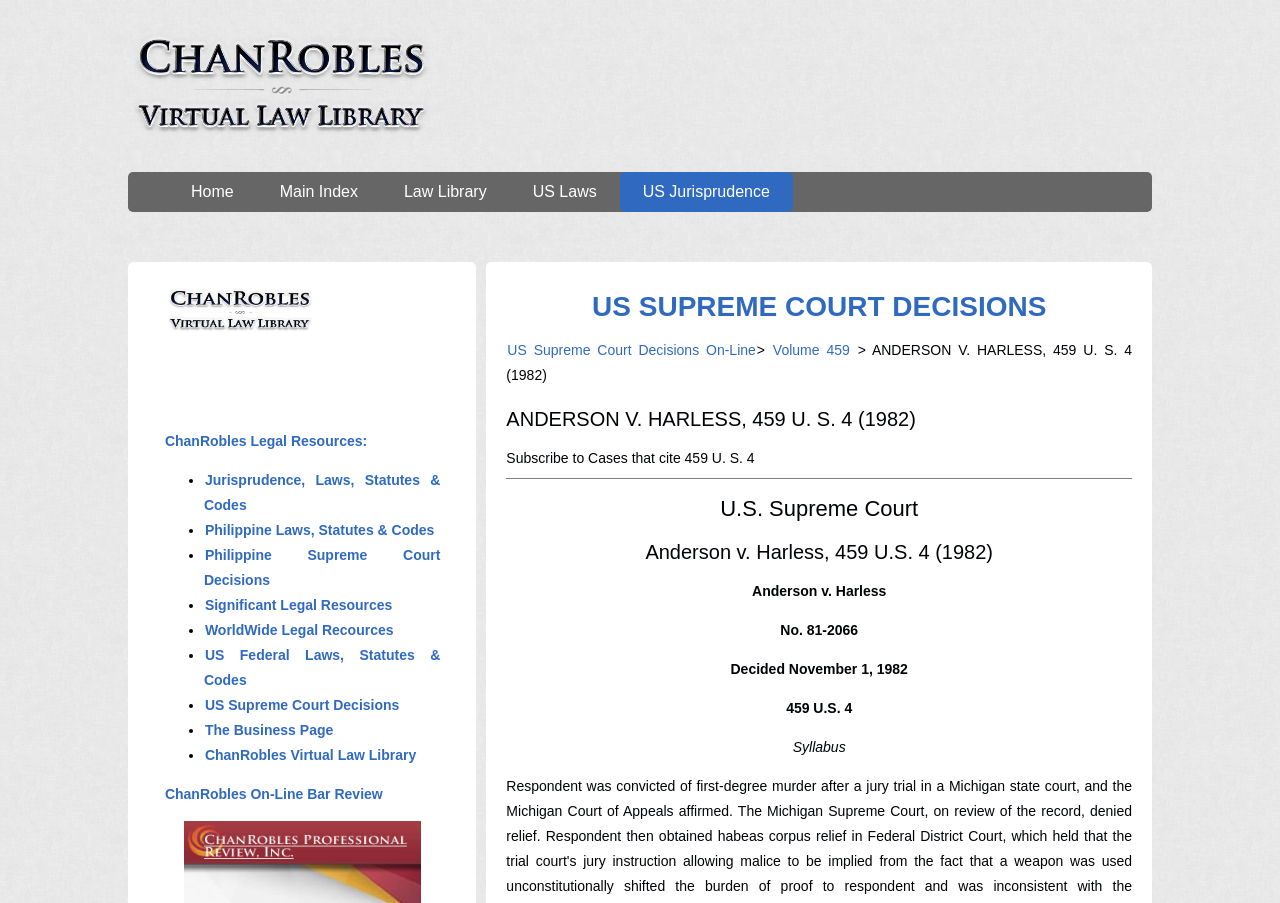What is the name of the US Supreme Court case?
Based on the screenshot, provide your answer in one word or phrase.

Anderson v. Harless